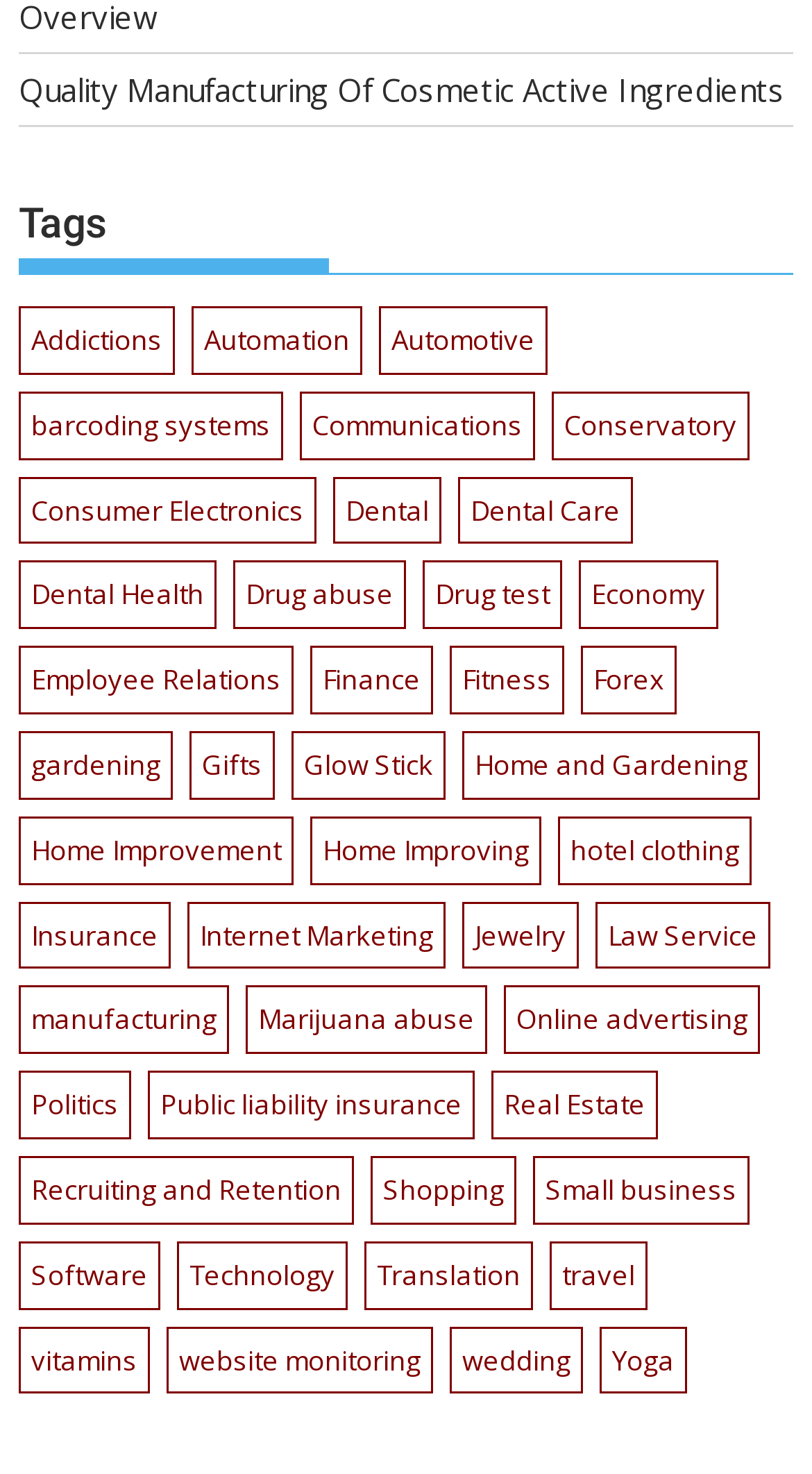Based on the provided description, "travel", find the bounding box of the corresponding UI element in the screenshot.

[0.677, 0.842, 0.797, 0.888]